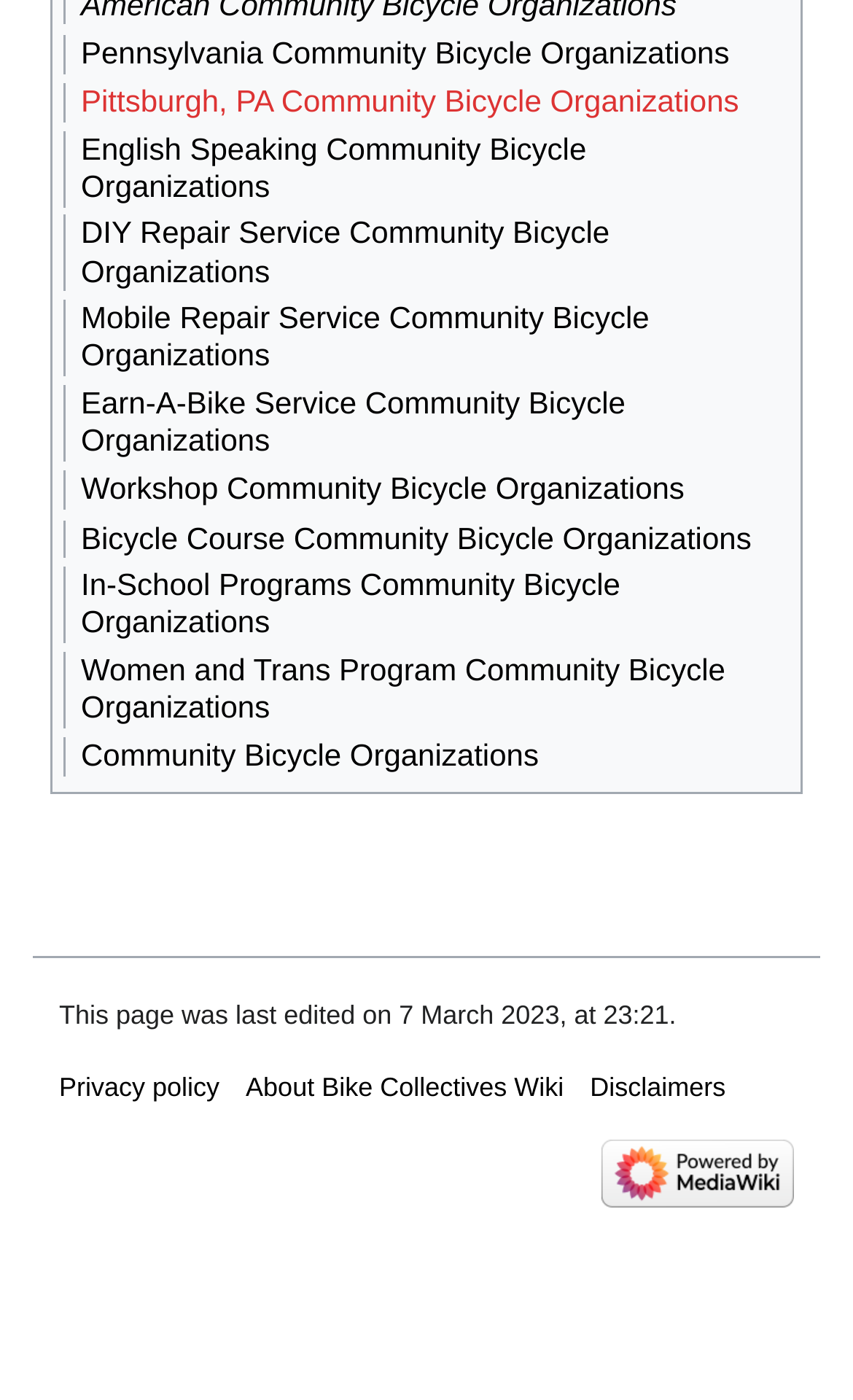Using the details from the image, please elaborate on the following question: What type of organizations are listed on this page?

Based on the links provided on the webpage, it appears that the page lists various community bicycle organizations, including those specific to Pennsylvania, Pittsburgh, and those offering DIY repair services, mobile repair services, earn-a-bike services, and workshops.